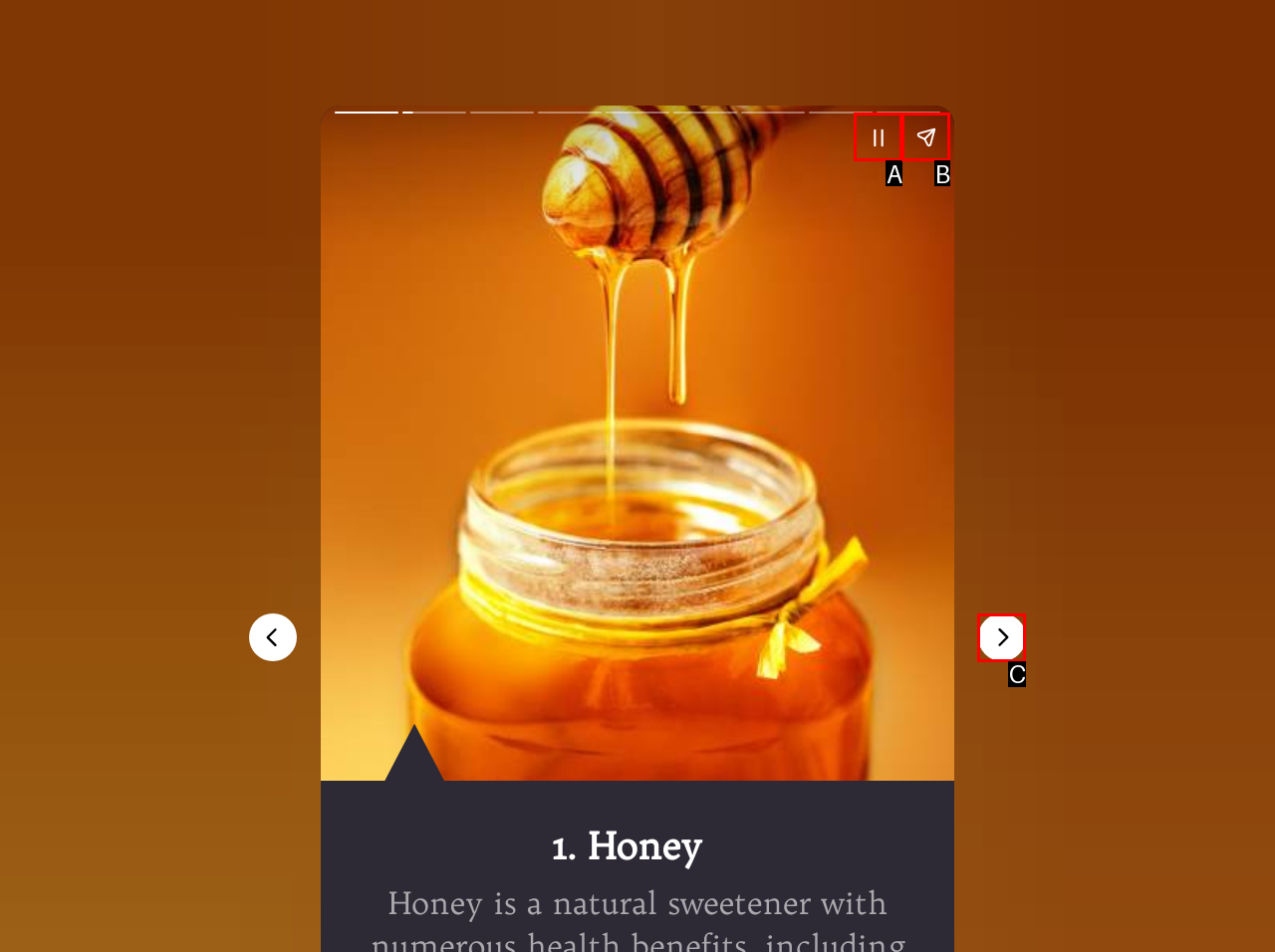Match the element description to one of the options: aria-label="Next page"
Respond with the corresponding option's letter.

C